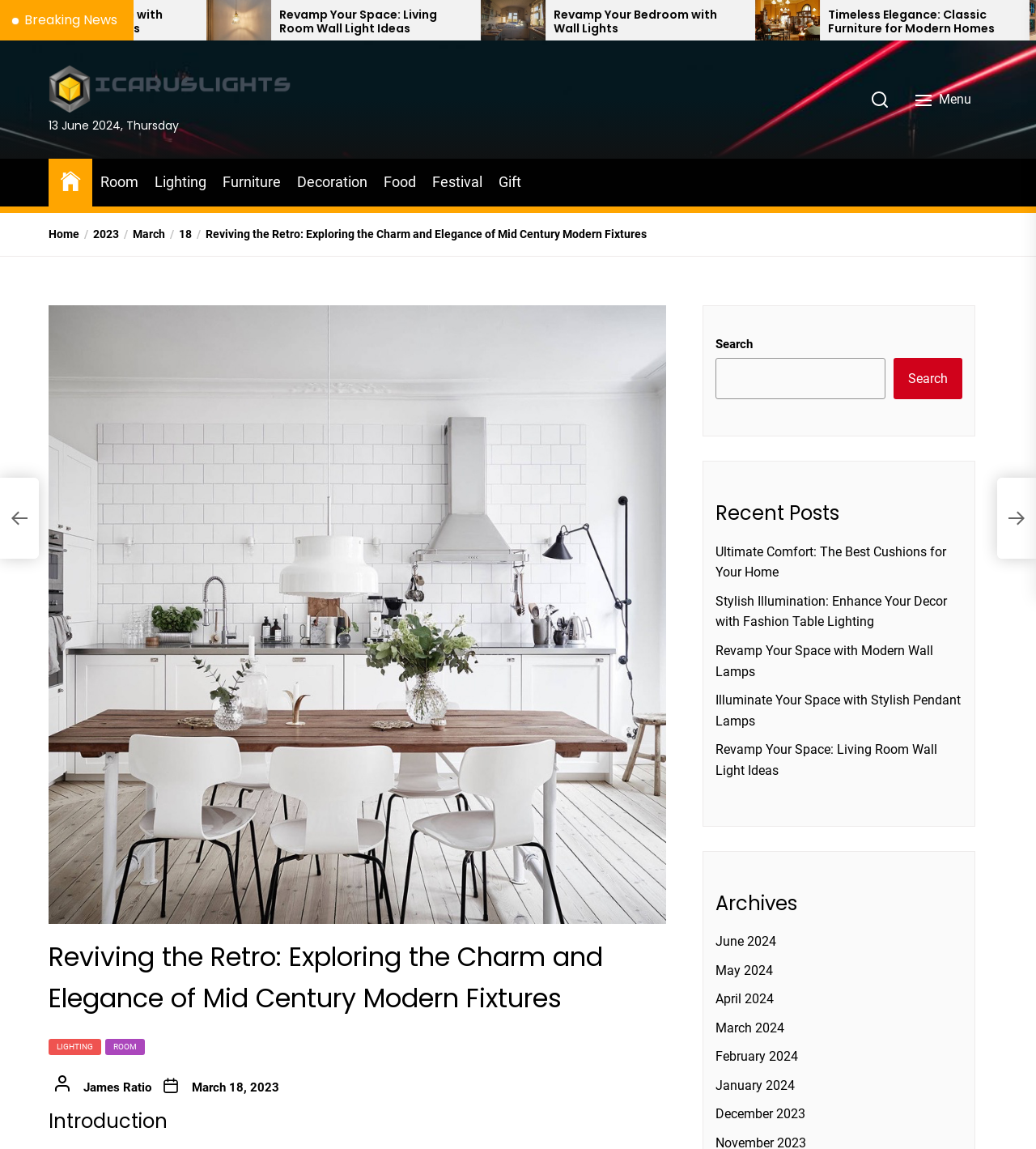Find and specify the bounding box coordinates that correspond to the clickable region for the instruction: "Search for something".

[0.83, 0.073, 0.869, 0.101]